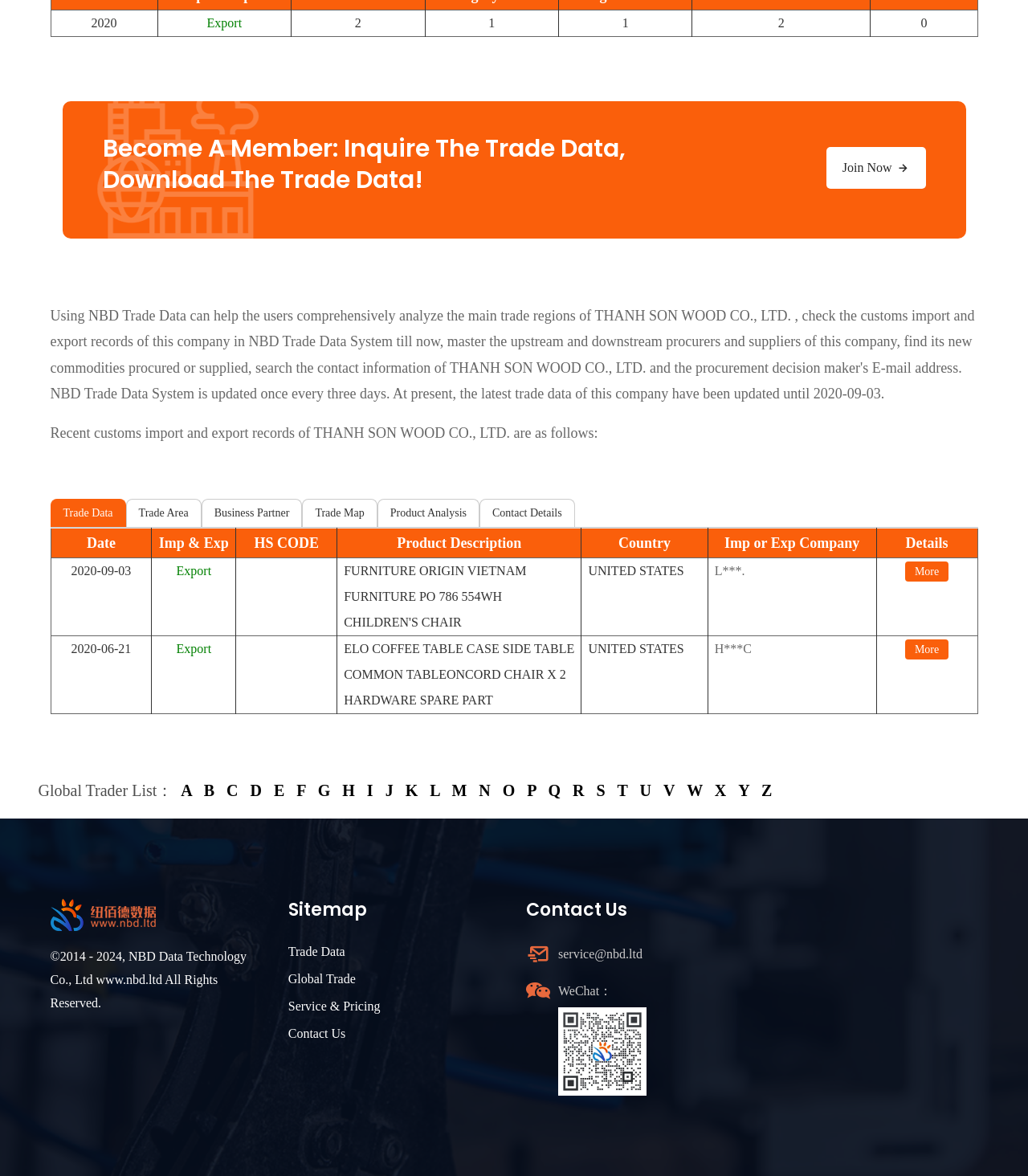Show the bounding box coordinates of the region that should be clicked to follow the instruction: "View the 'Trade Area' link."

[0.122, 0.424, 0.196, 0.448]